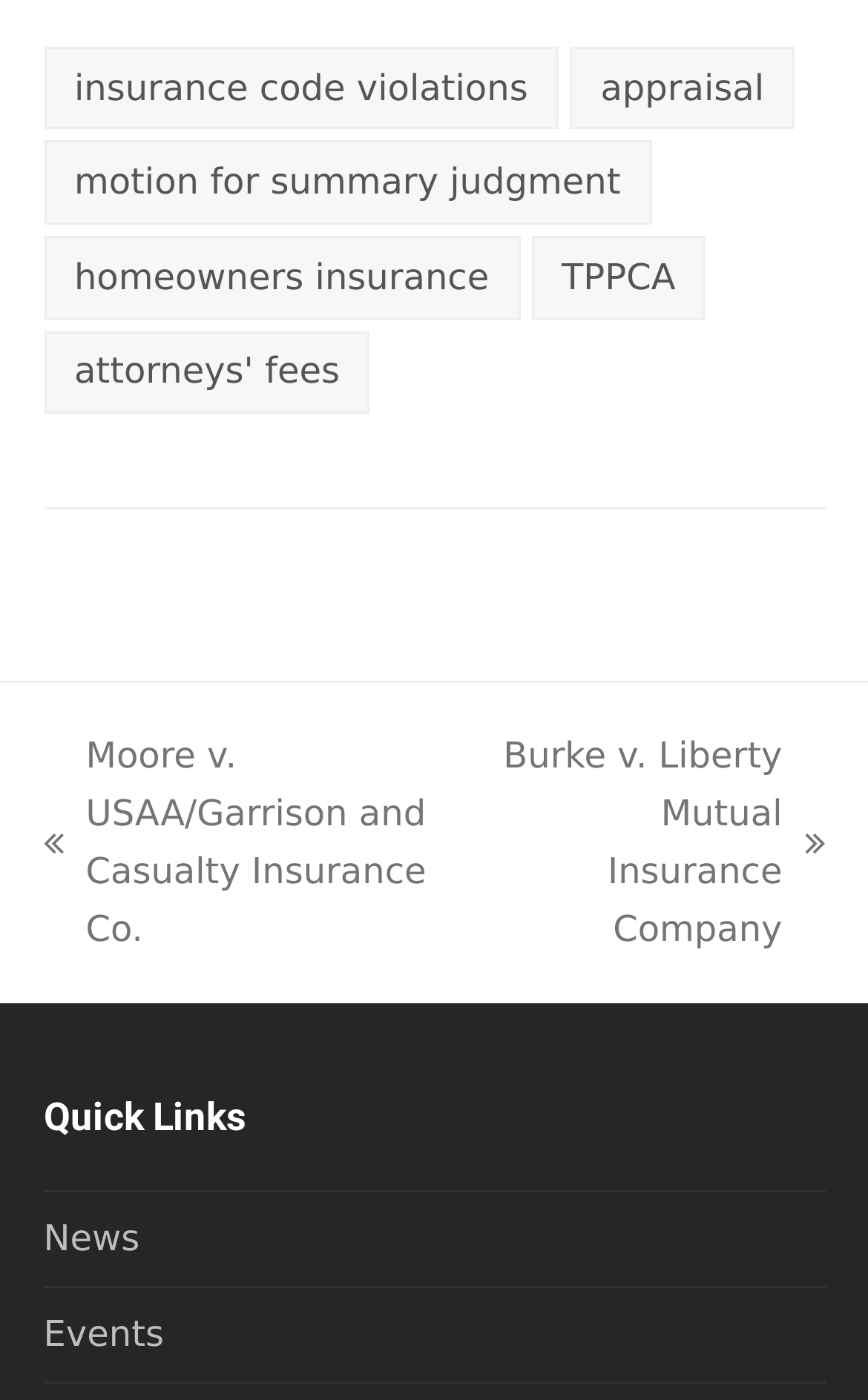Determine the bounding box coordinates for the clickable element required to fulfill the instruction: "view previous post". Provide the coordinates as four float numbers between 0 and 1, i.e., [left, top, right, bottom].

[0.05, 0.519, 0.509, 0.685]